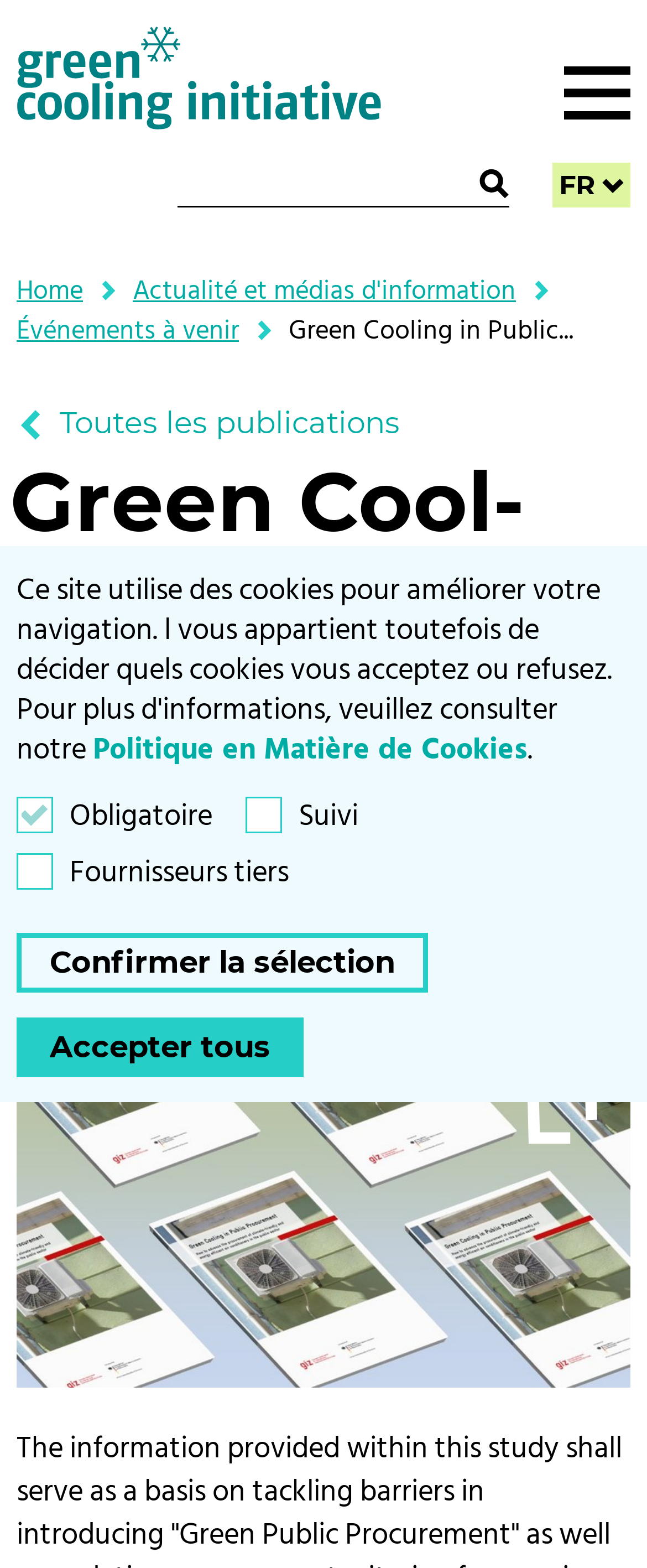Find the bounding box coordinates of the element you need to click on to perform this action: 'View the image in full size'. The coordinates should be represented by four float values between 0 and 1, in the format [left, top, right, bottom].

[0.026, 0.665, 0.974, 0.885]